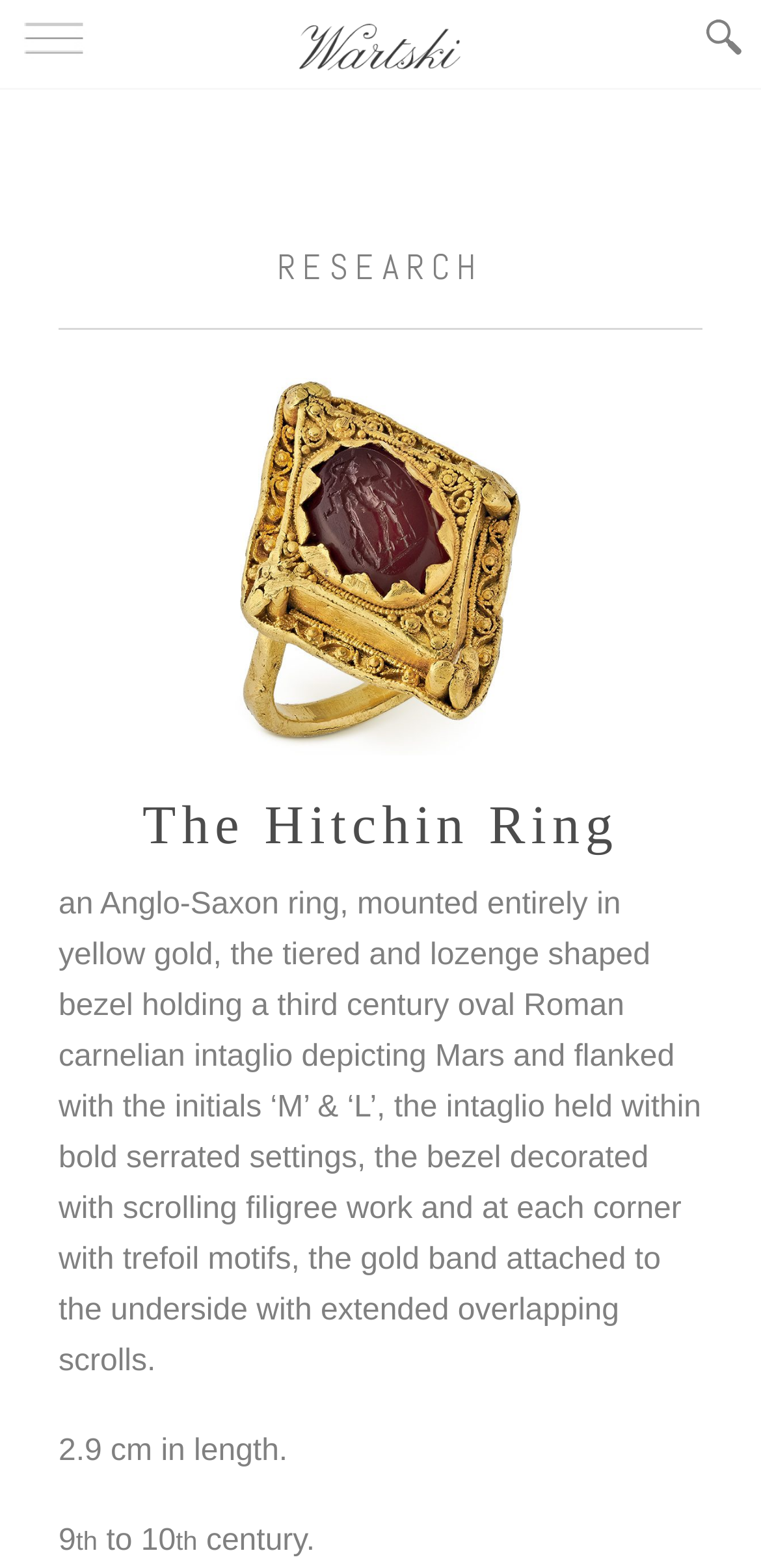What is the length of the ring?
Please look at the screenshot and answer using one word or phrase.

2.9 cm